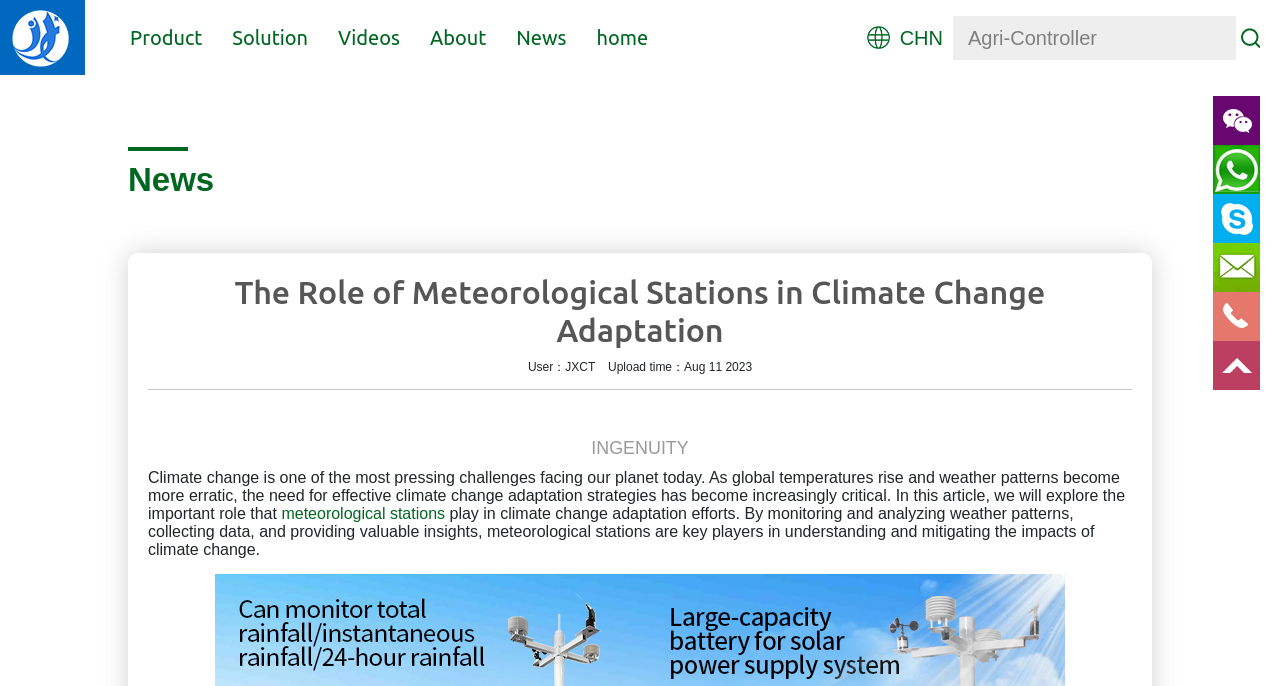What is the role of meteorological stations?
Look at the screenshot and give a one-word or phrase answer.

Climate change adaptation